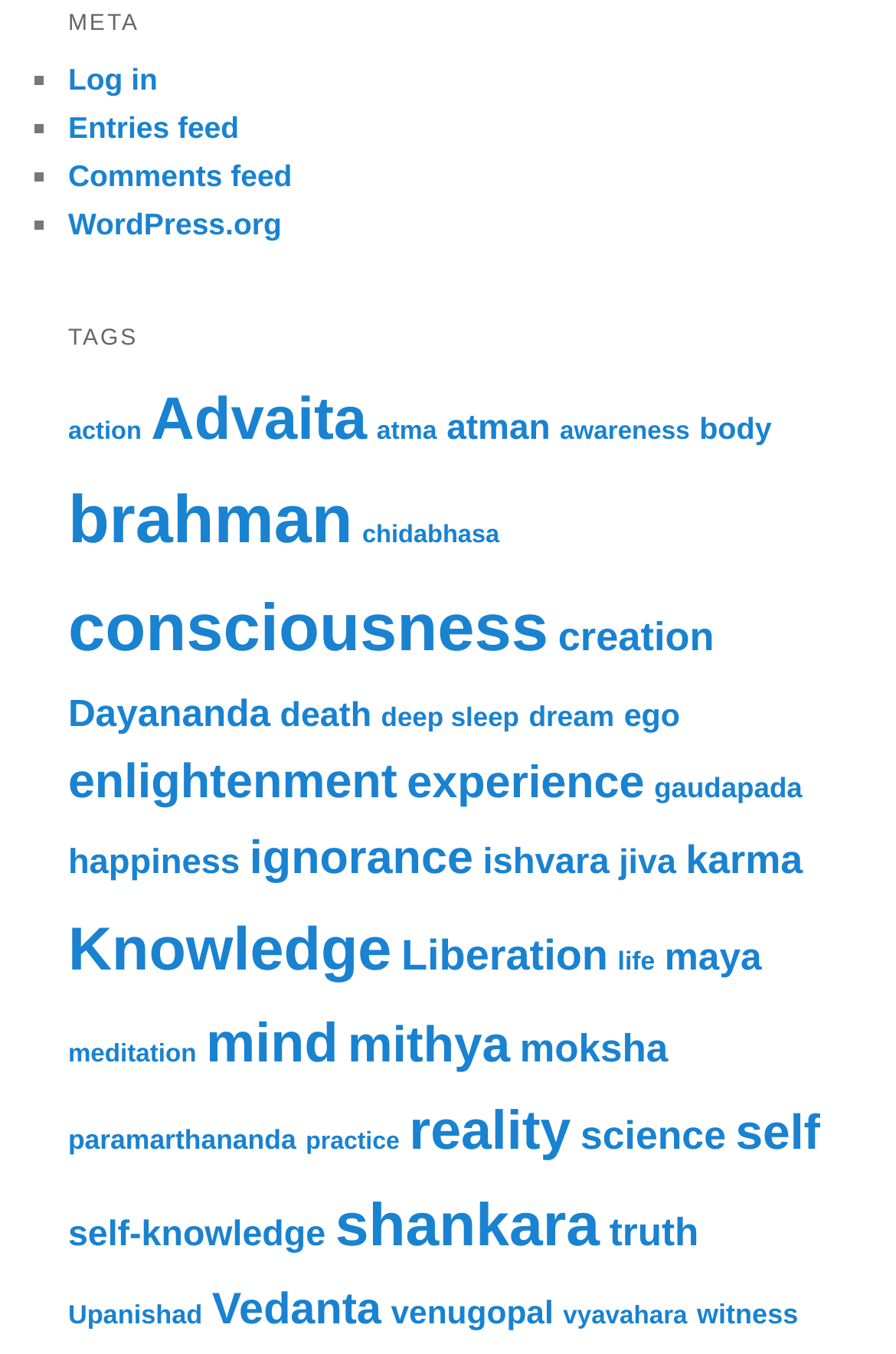Find the bounding box coordinates of the element I should click to carry out the following instruction: "Learn about 'self-knowledge'".

[0.076, 0.898, 0.363, 0.927]